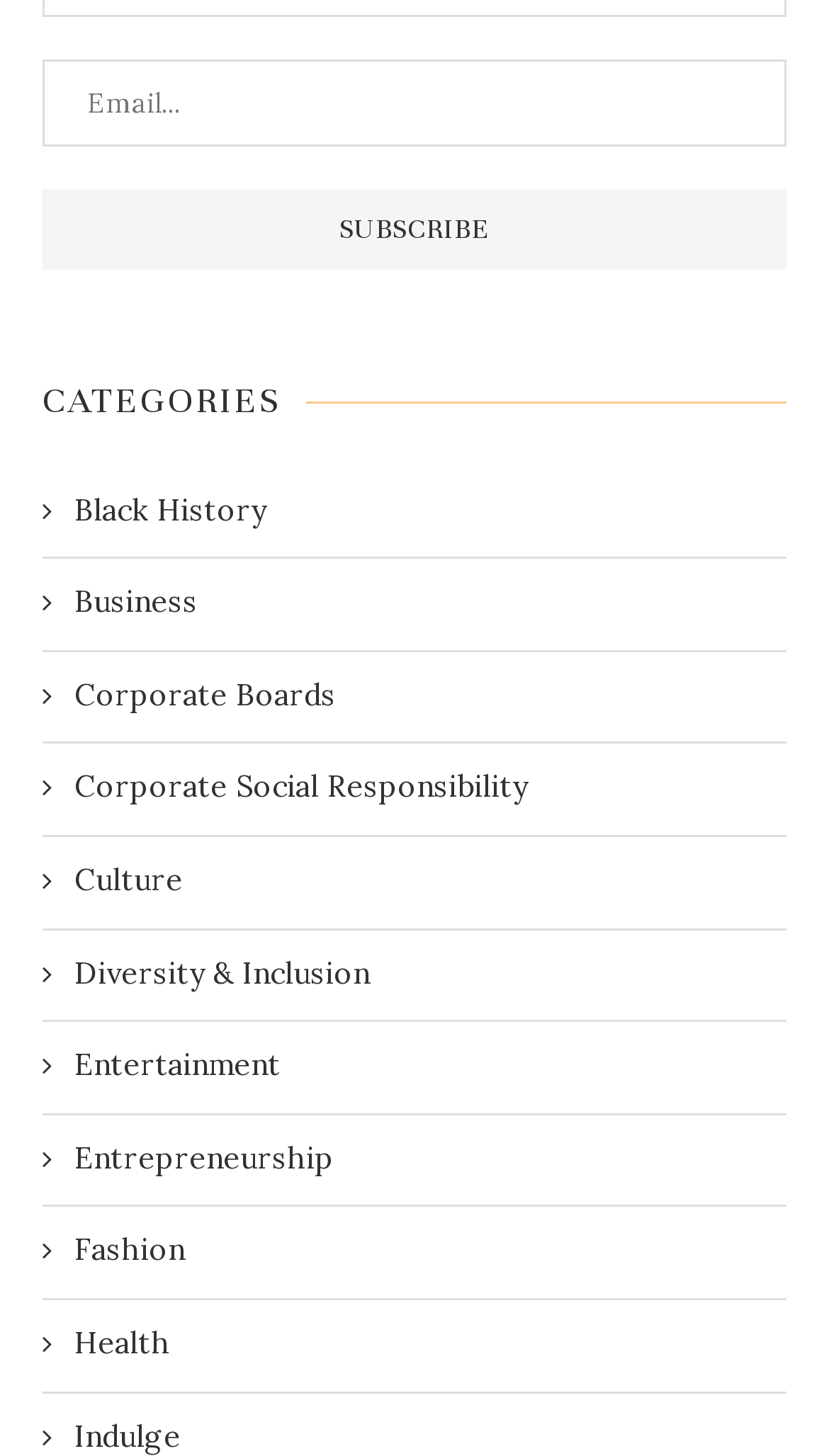Bounding box coordinates are specified in the format (top-left x, top-left y, bottom-right x, bottom-right y). All values are floating point numbers bounded between 0 and 1. Please provide the bounding box coordinate of the region this sentence describes: Health

[0.051, 0.909, 0.944, 0.938]